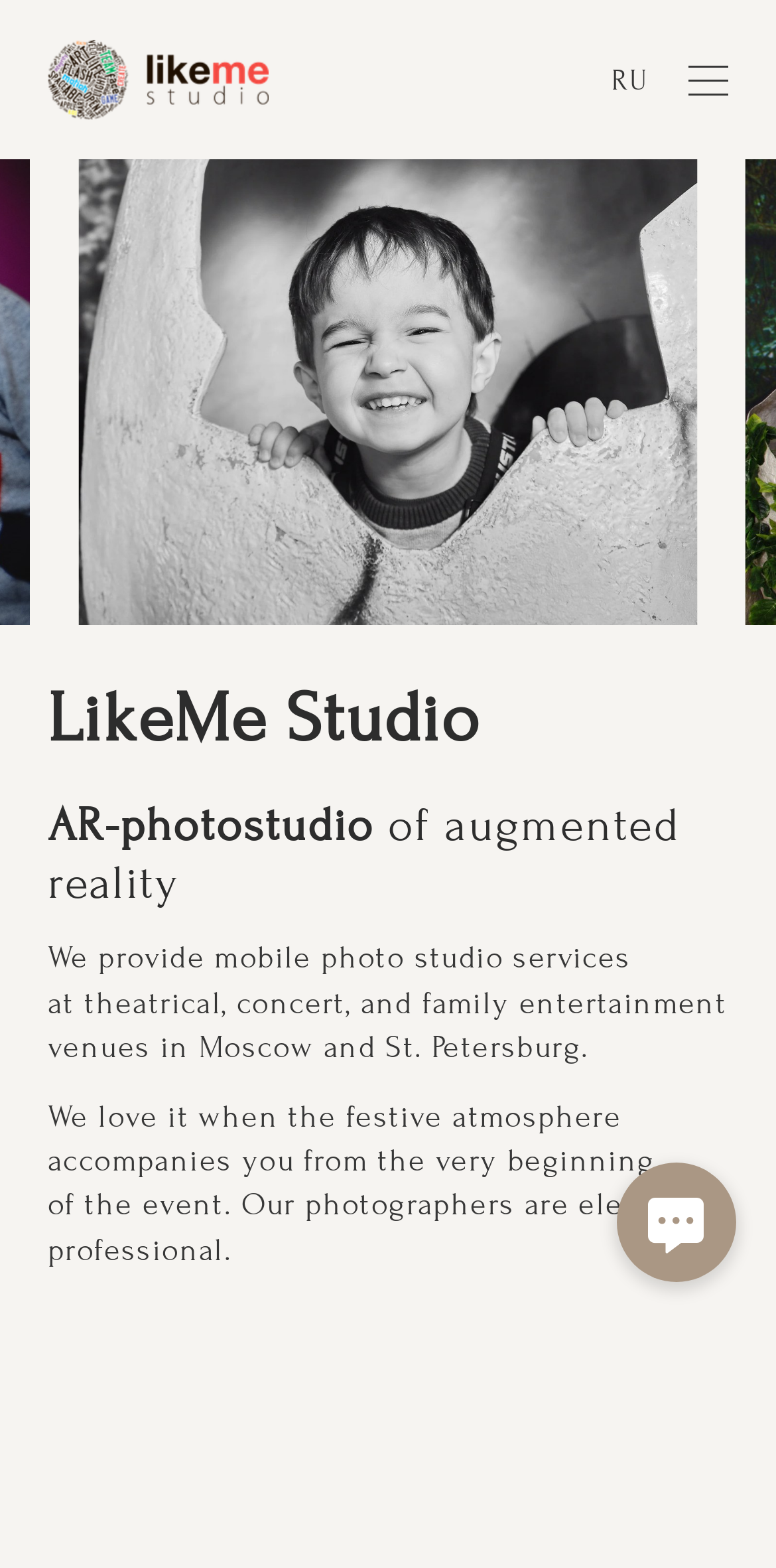Answer the following inquiry with a single word or phrase:
What is the tone of the studio's description?

Professional and festive